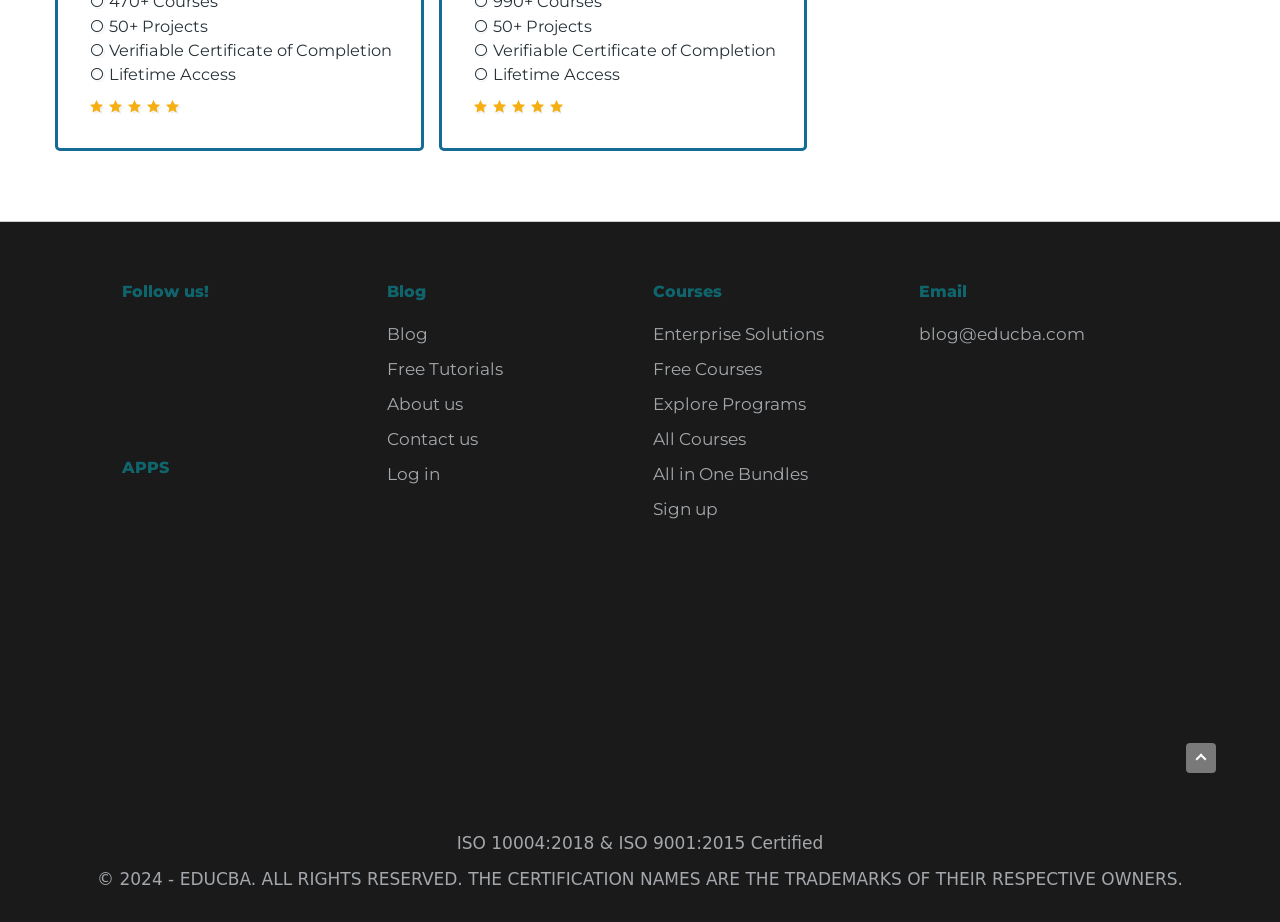Provide the bounding box coordinates of the UI element this sentence describes: "All in One Bundles".

[0.51, 0.503, 0.631, 0.525]